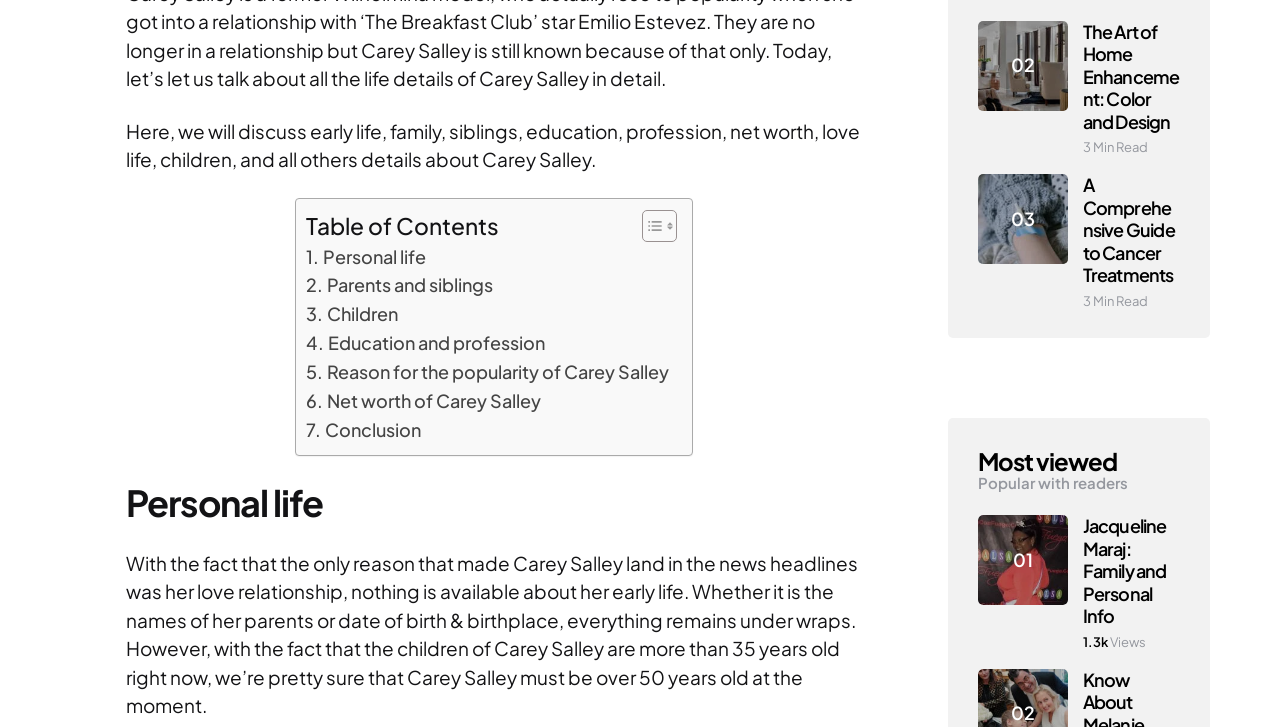Determine the bounding box coordinates for the area that needs to be clicked to fulfill this task: "Click the 'Live chat' link". The coordinates must be given as four float numbers between 0 and 1, i.e., [left, top, right, bottom].

None